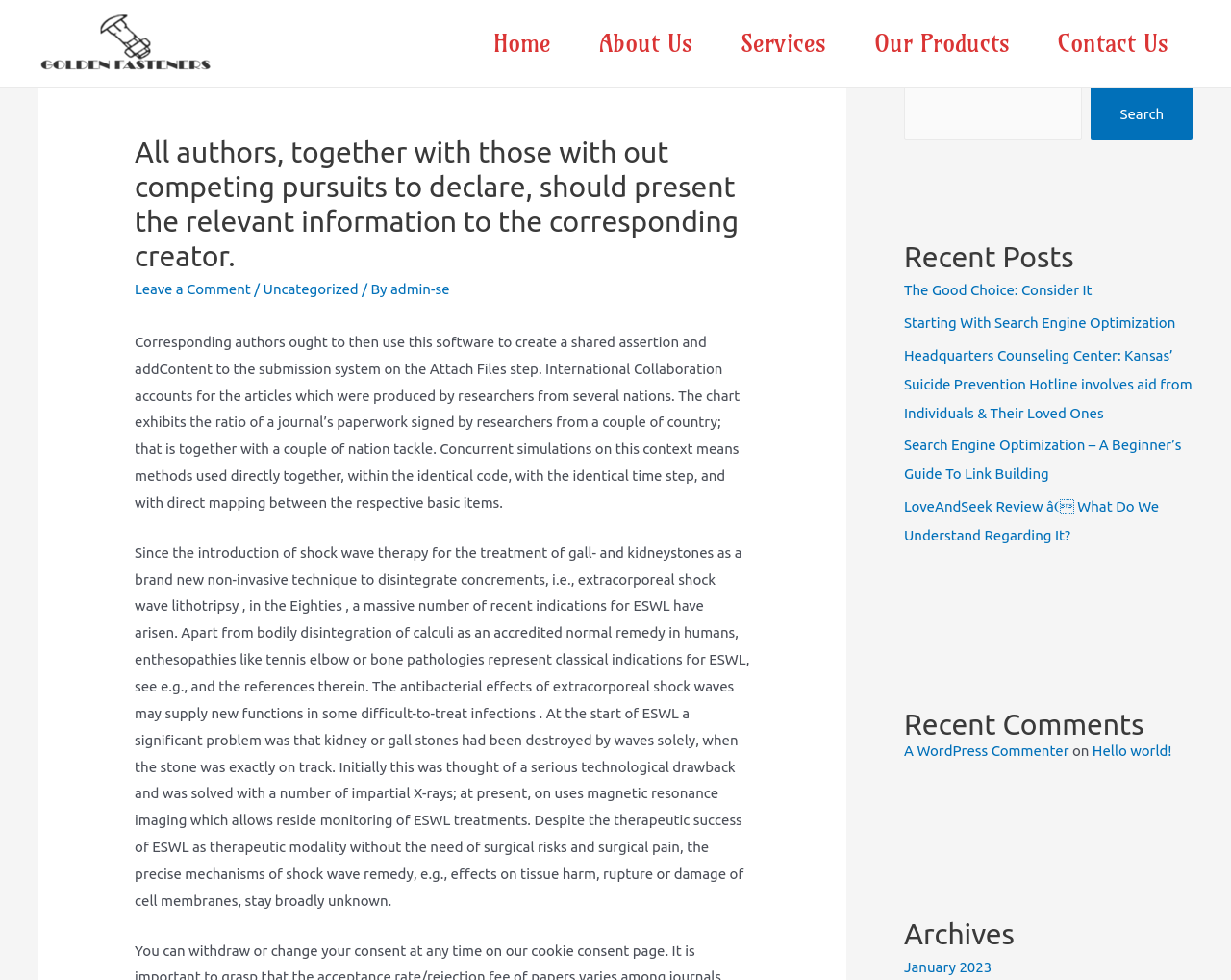Determine the bounding box coordinates for the clickable element required to fulfill the instruction: "Read the 'Recent Posts'". Provide the coordinates as four float numbers between 0 and 1, i.e., [left, top, right, bottom].

[0.734, 0.243, 0.969, 0.282]